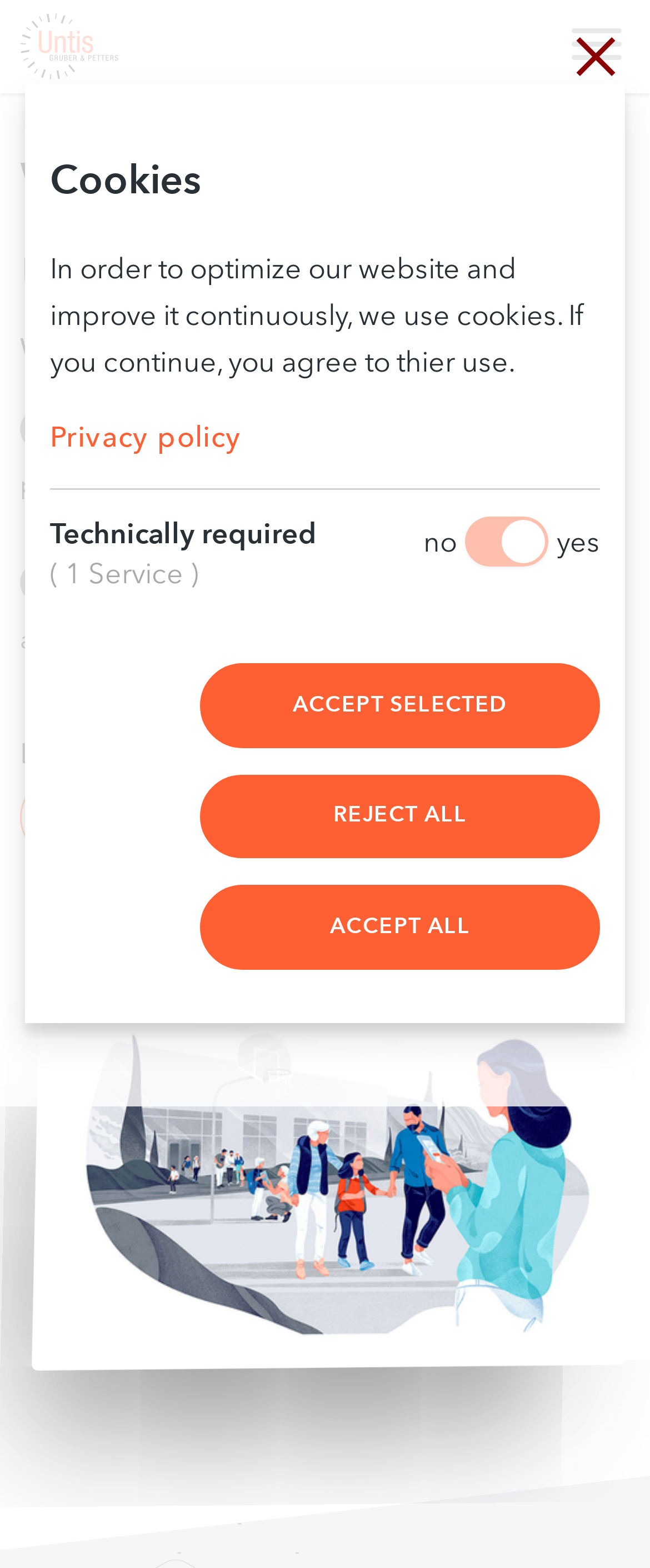Determine the bounding box coordinates of the element's region needed to click to follow the instruction: "Go to the homepage". Provide these coordinates as four float numbers between 0 and 1, formatted as [left, top, right, bottom].

[0.031, 0.009, 0.185, 0.051]